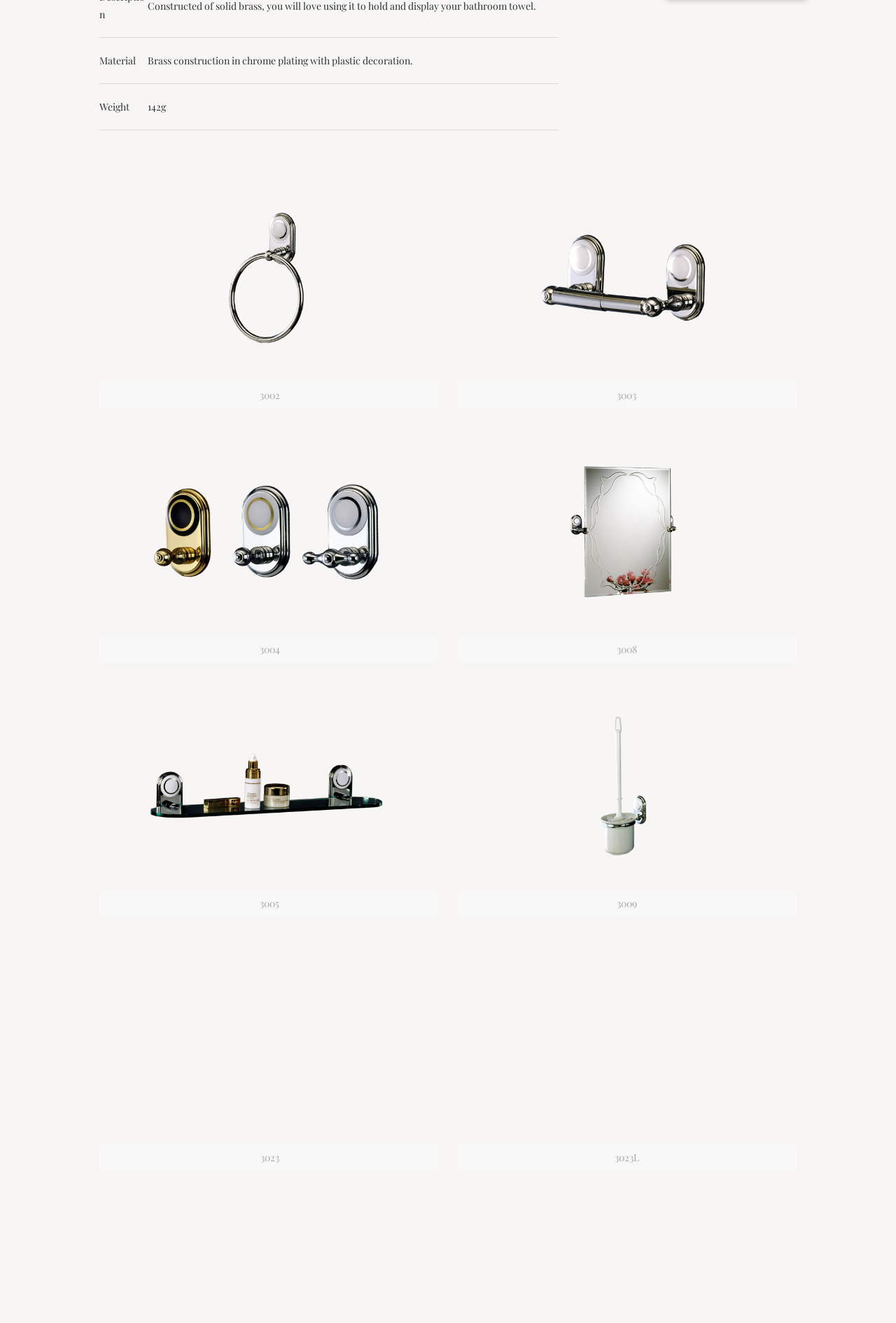Find and provide the bounding box coordinates for the UI element described here: ".path{fill:none;stroke:#333;stroke-miterlimit:10;stroke-width:1.5px;}3002". The coordinates should be given as four float numbers between 0 and 1: [left, top, right, bottom].

[0.111, 0.128, 0.491, 0.309]